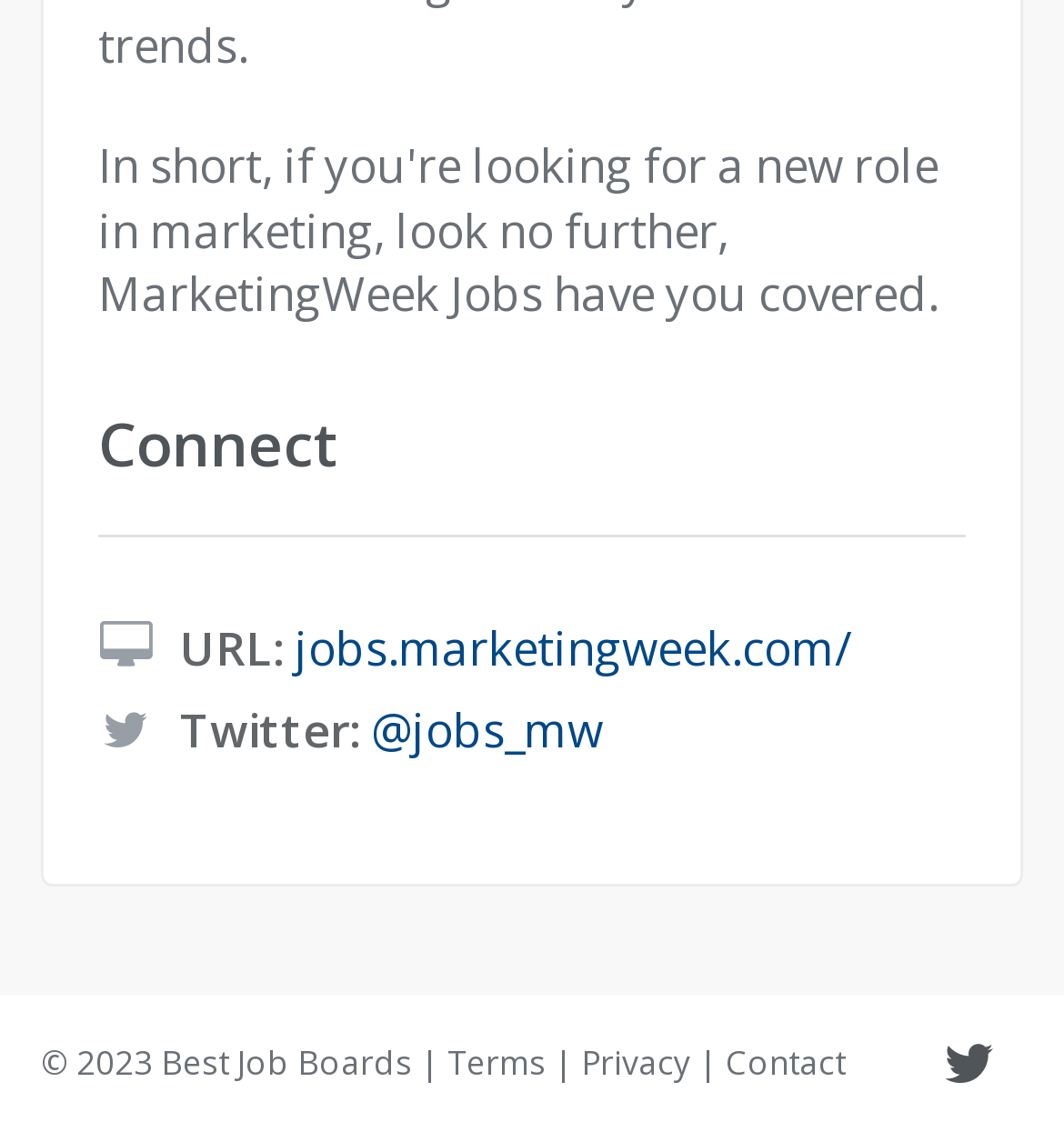What is the copyright year of the webpage?
Please provide a detailed and thorough answer to the question.

I found the copyright year by looking at the StaticText element with the text '© 2023' at the bottom of the webpage.